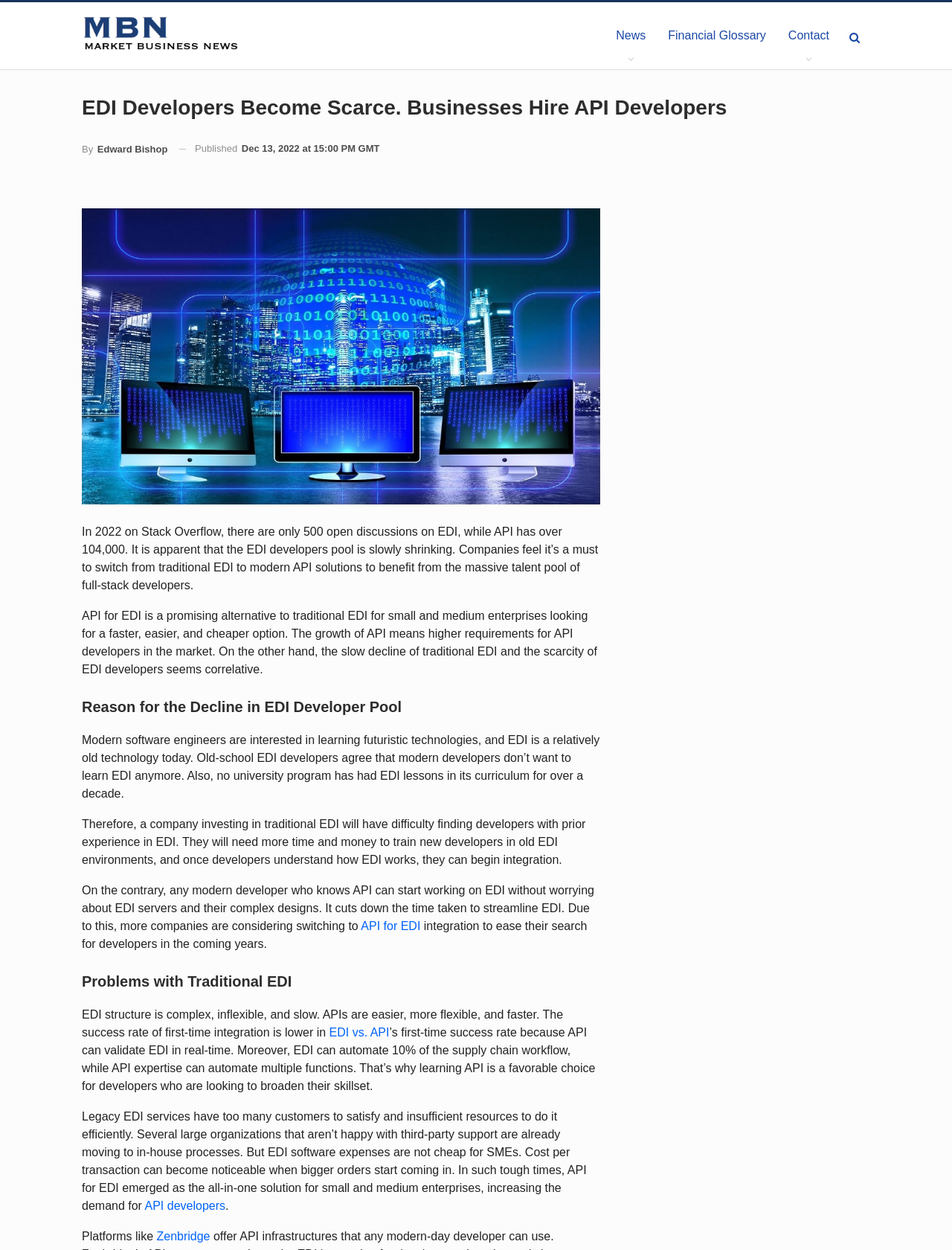Determine the bounding box coordinates of the region that needs to be clicked to achieve the task: "Learn about 'Zenbridge'".

[0.164, 0.984, 0.221, 0.994]